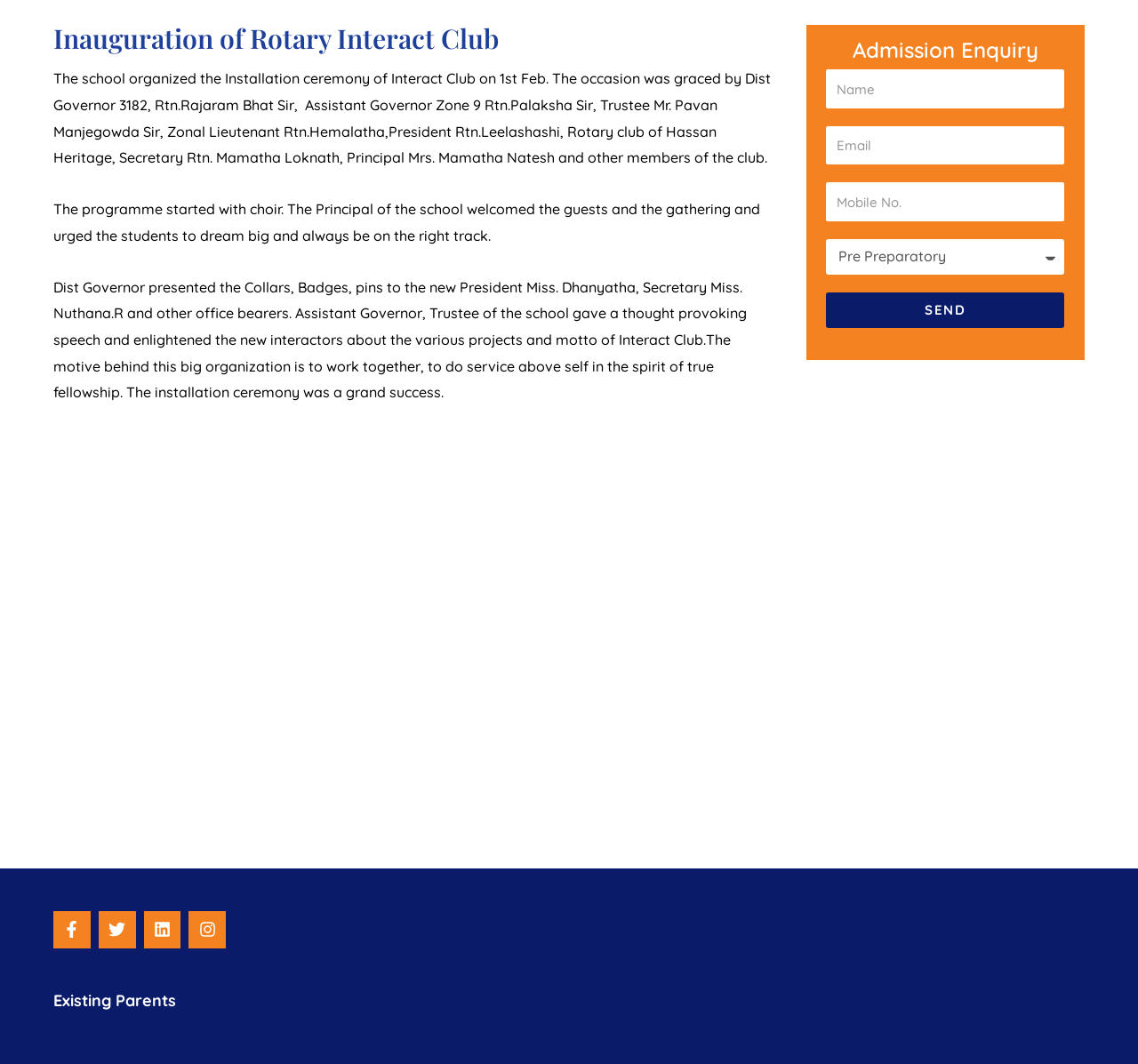Using the description: "parent_node: Email name="form_fields[email]" placeholder="Email"", determine the UI element's bounding box coordinates. Ensure the coordinates are in the format of four float numbers between 0 and 1, i.e., [left, top, right, bottom].

[0.726, 0.118, 0.935, 0.155]